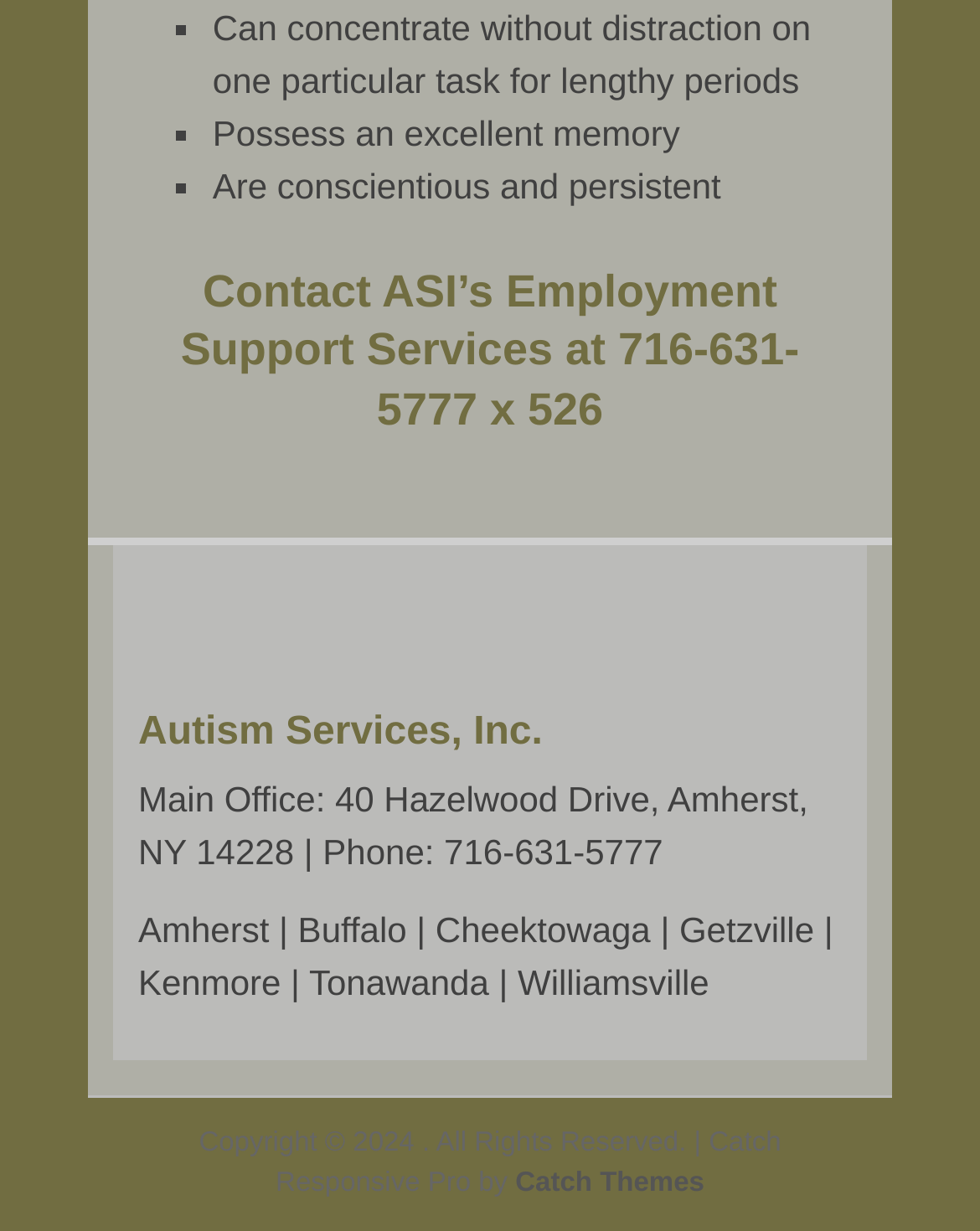Please respond to the question using a single word or phrase:
What is the phone number to contact ASI's Employment Support Services?

716-631-5777 x 526